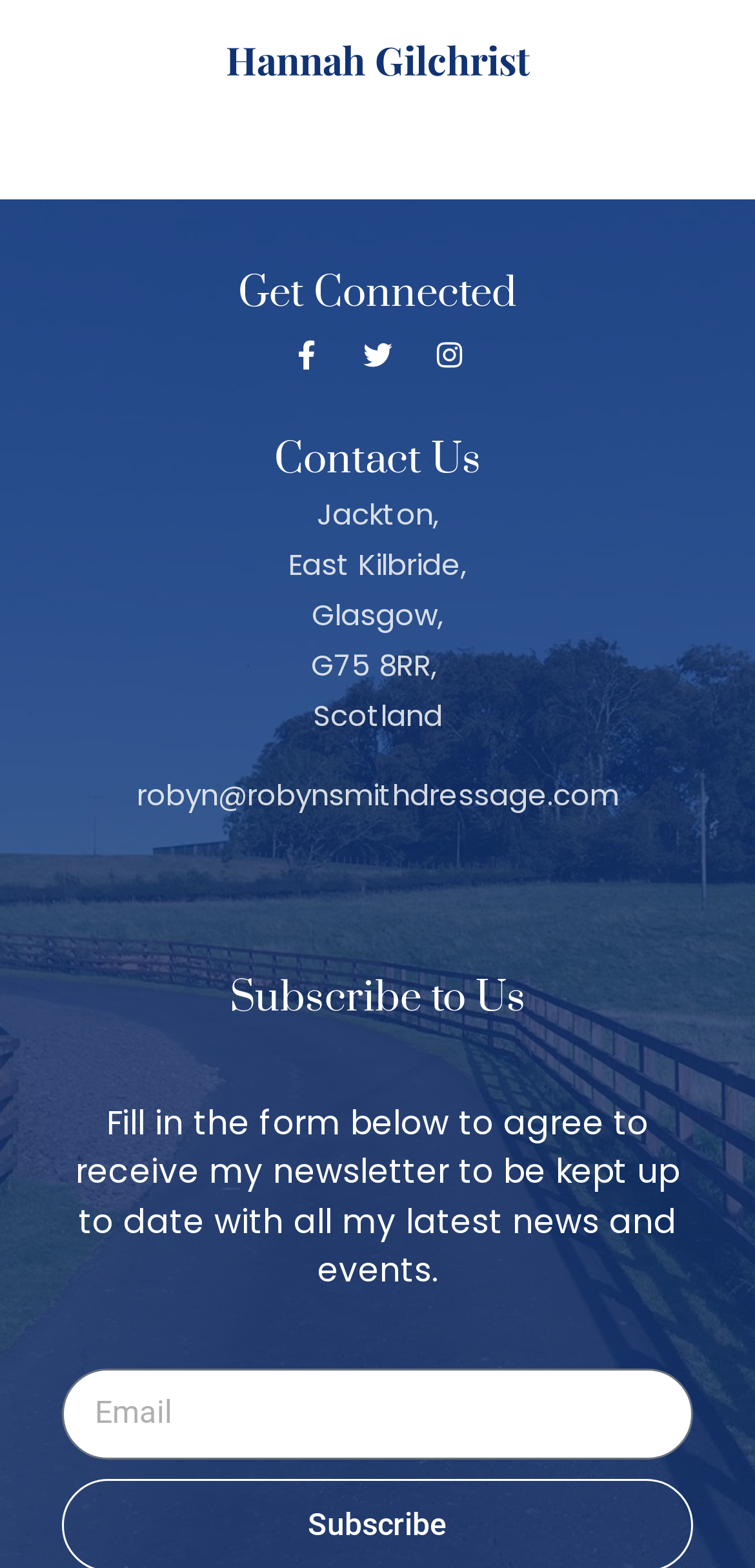Observe the image and answer the following question in detail: What is the location of the person?

The webpage displays the address of the person, which includes East Kilbride, Glasgow, and Scotland, indicating the location of the person.